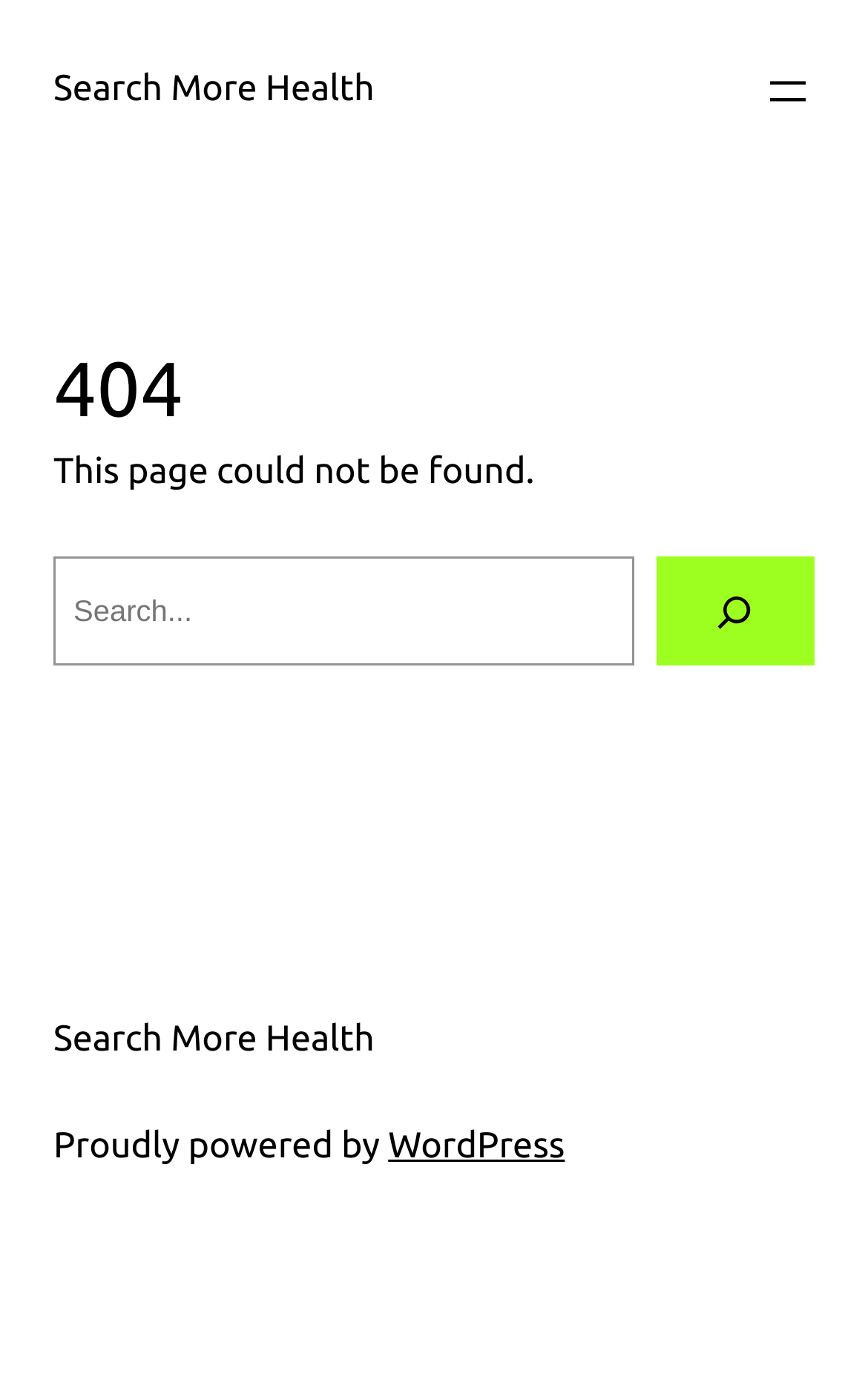Using the element description Search More Health, predict the bounding box coordinates for the UI element. Provide the coordinates in (top-left x, top-left y, bottom-right x, bottom-right y) format with values ranging from 0 to 1.

[0.062, 0.051, 0.431, 0.08]